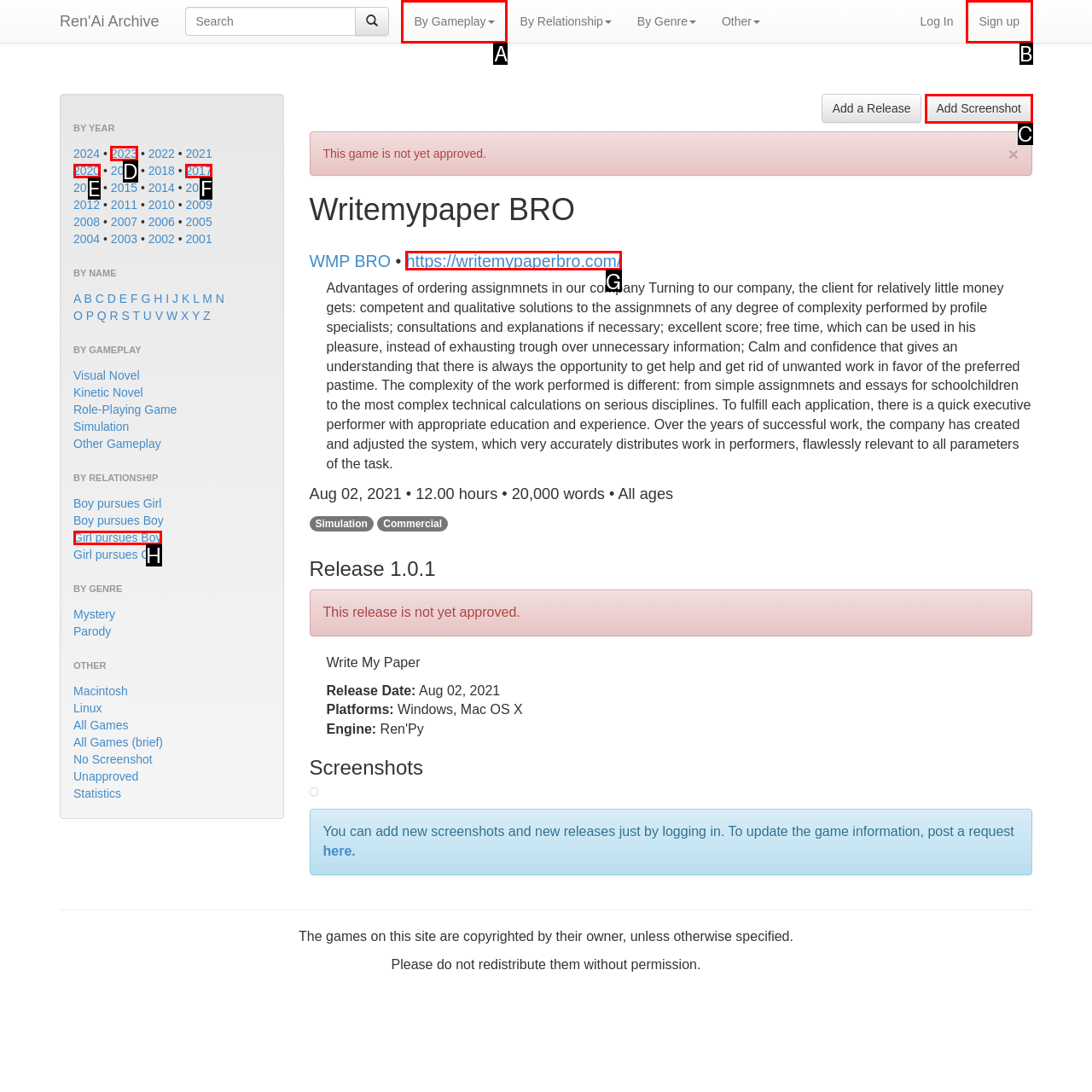Identify the HTML element to click to fulfill this task: View games released in 2023
Answer with the letter from the given choices.

D